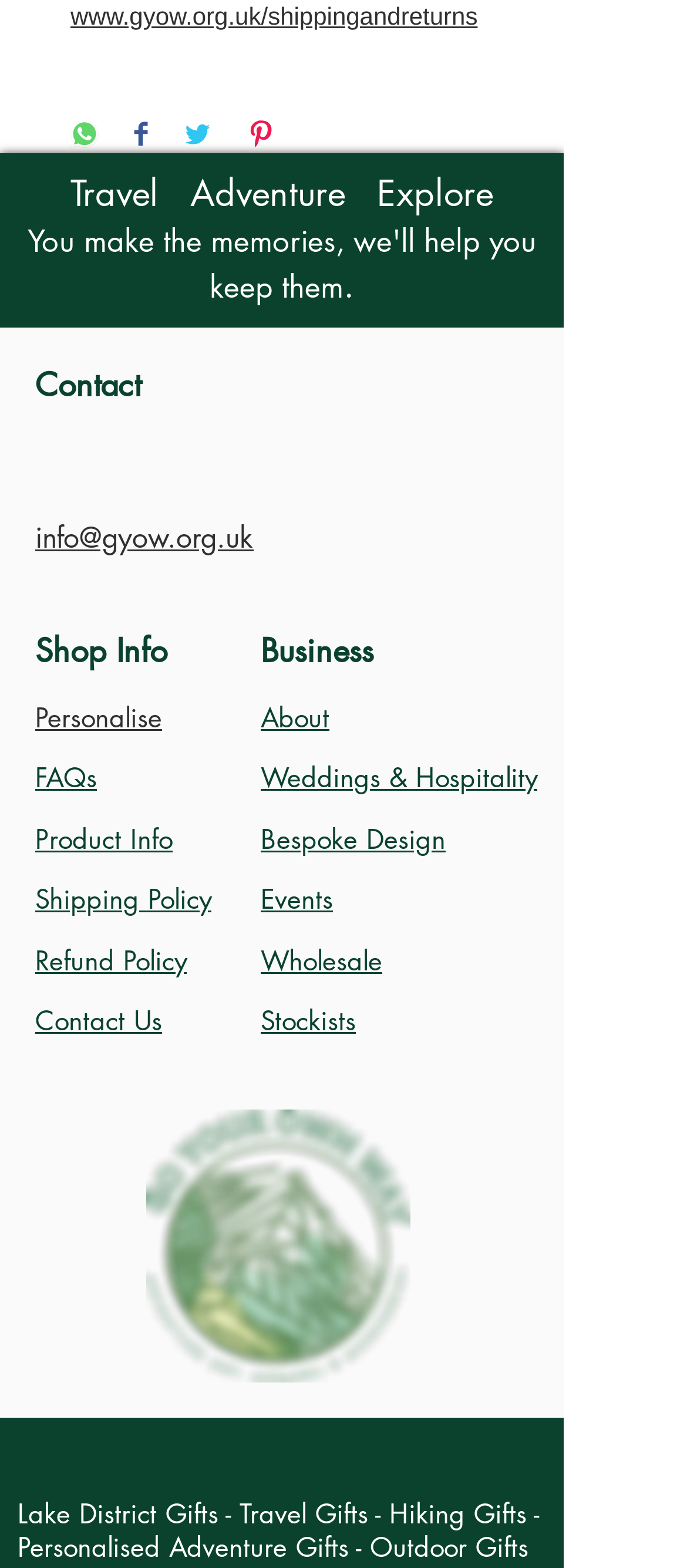Determine the bounding box coordinates of the clickable element to achieve the following action: 'View shipping policy'. Provide the coordinates as four float values between 0 and 1, formatted as [left, top, right, bottom].

[0.051, 0.563, 0.308, 0.584]